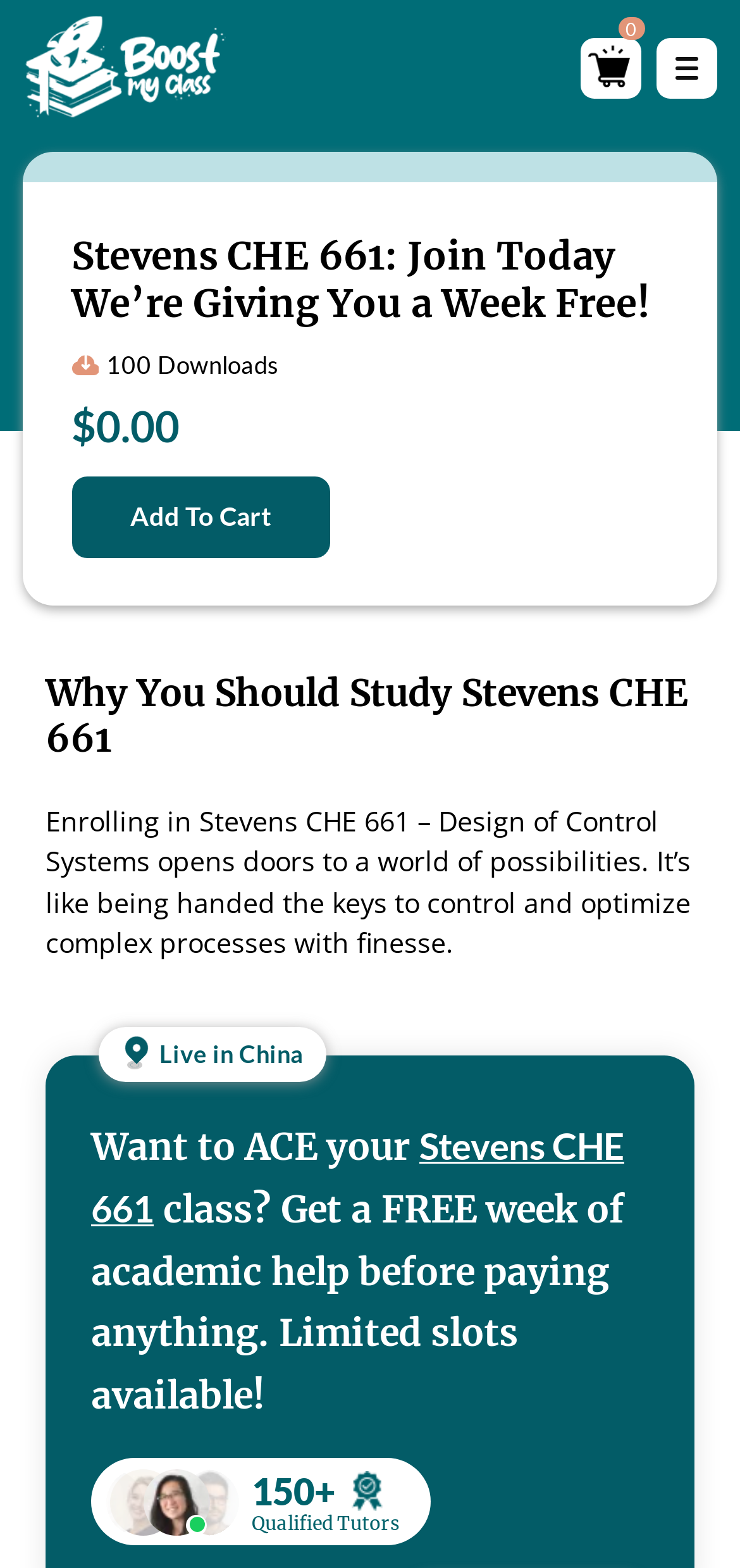Extract the bounding box coordinates of the UI element described: "Add to cart". Provide the coordinates in the format [left, top, right, bottom] with values ranging from 0 to 1.

[0.12, 0.38, 0.556, 0.444]